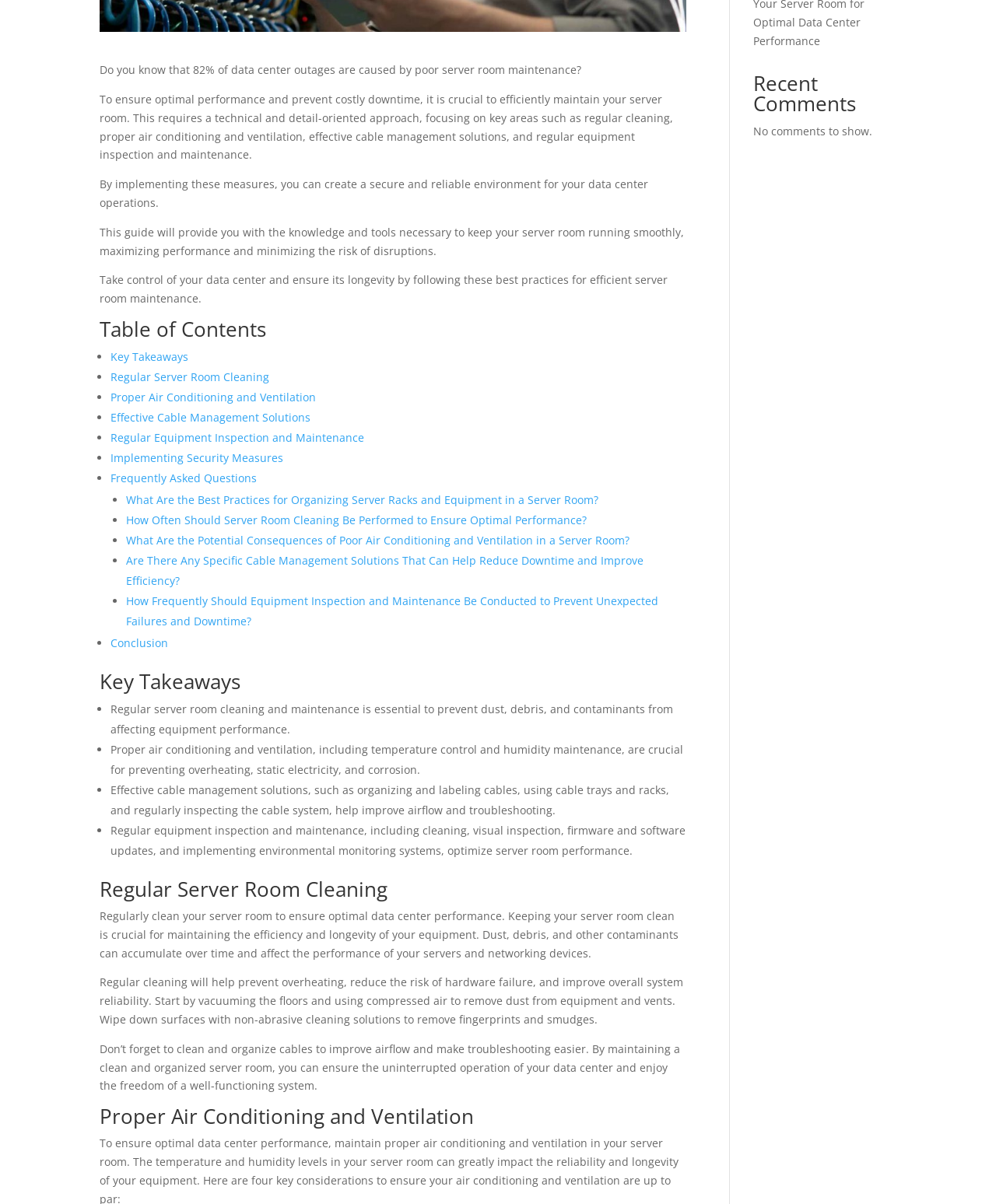Locate the bounding box of the UI element based on this description: "Regular Equipment Inspection and Maintenance". Provide four float numbers between 0 and 1 as [left, top, right, bottom].

[0.111, 0.357, 0.366, 0.37]